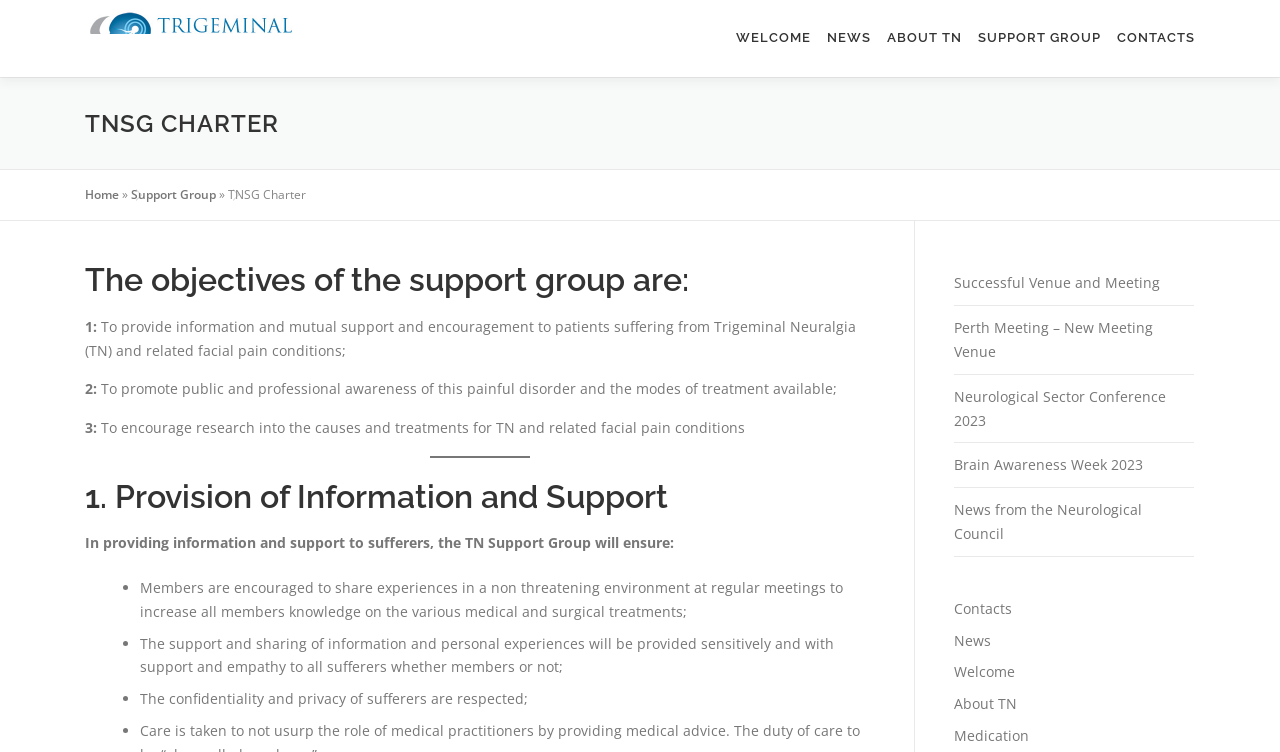What is the name of the support group?
Please provide a comprehensive and detailed answer to the question.

I found the answer by looking at the top-left corner of the webpage, where there is a logo and a link with the text 'Trigeminal Neuralgia Support Group WA'. This suggests that this is the name of the support group.